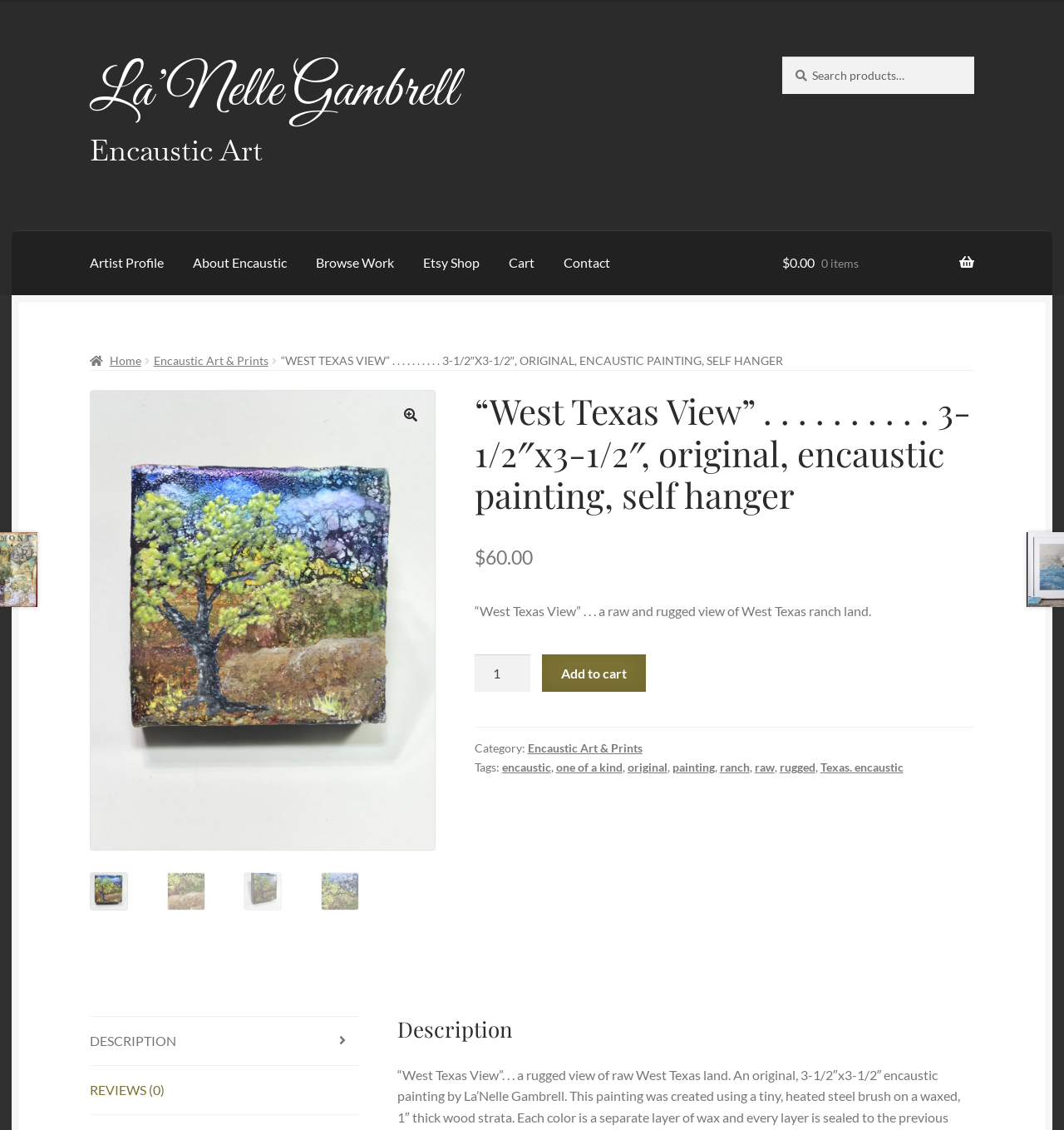What is the price of the painting?
Please provide a comprehensive and detailed answer to the question.

I found the price of the painting by looking at the section below the title, where it says '$' followed by '60.00'. This indicates that the price of the painting is $60.00.